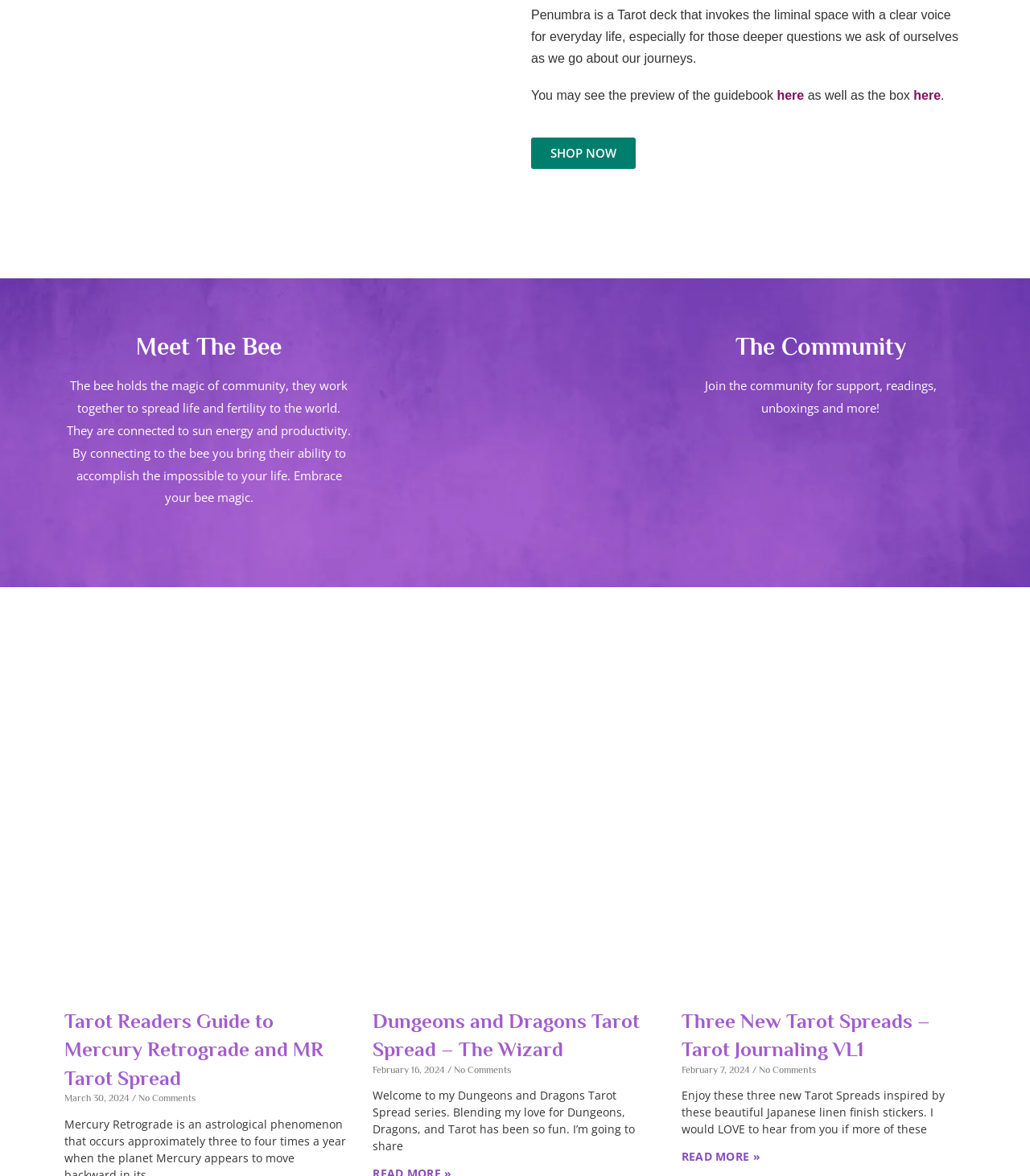Show the bounding box coordinates for the element that needs to be clicked to execute the following instruction: "Read more about 'Three New Tarot Spreads – Tarot Journaling VL1'". Provide the coordinates in the form of four float numbers between 0 and 1, i.e., [left, top, right, bottom].

[0.661, 0.978, 0.738, 0.99]